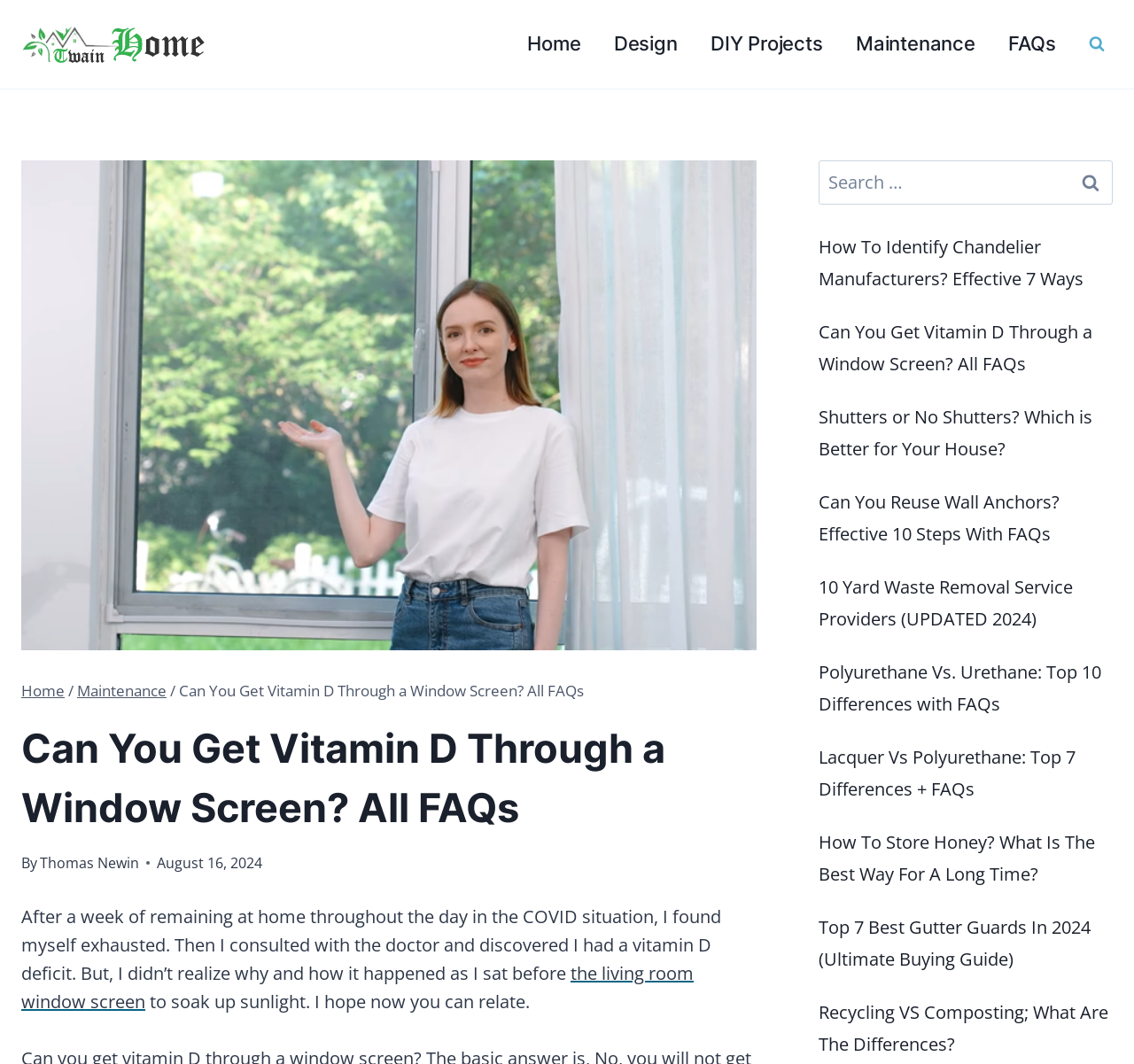Could you indicate the bounding box coordinates of the region to click in order to complete this instruction: "Click the 'Home' link".

[0.45, 0.023, 0.527, 0.06]